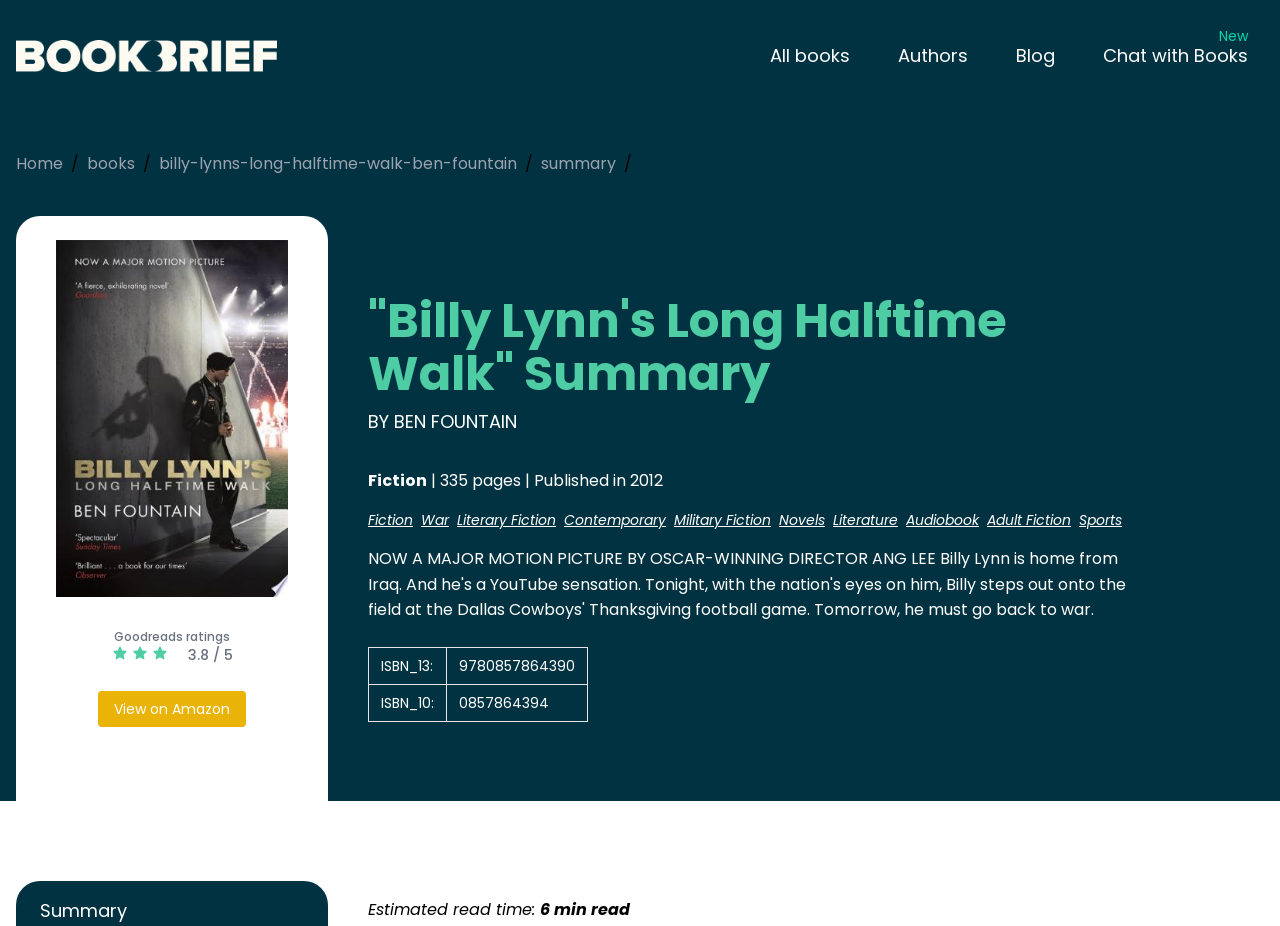How many pages does this book have?
Answer the question based on the image using a single word or a brief phrase.

335 pages